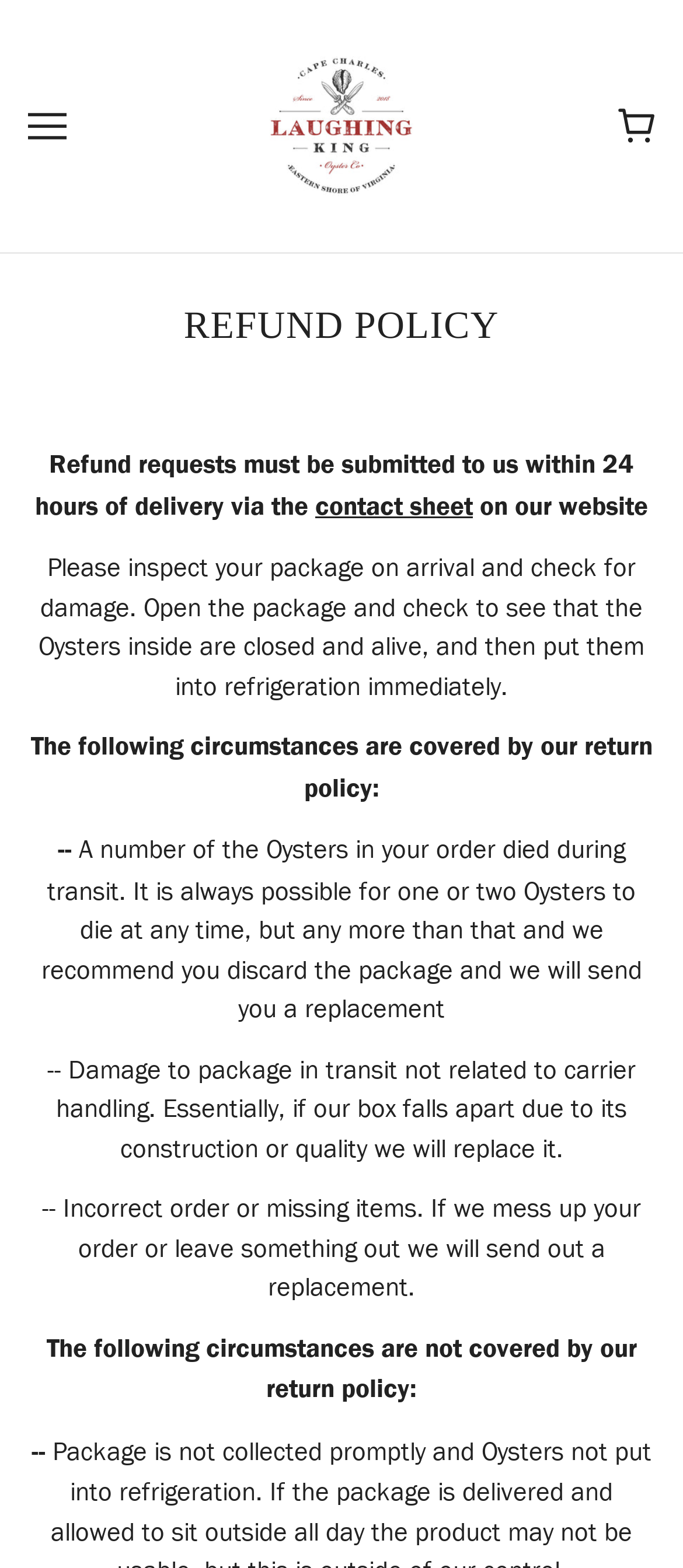What is the main topic of this webpage?
Look at the image and respond to the question as thoroughly as possible.

The main topic of this webpage is the refund policy, which is indicated by the heading 'REFUND POLICY' and the content that follows, explaining the circumstances under which refunds are given.